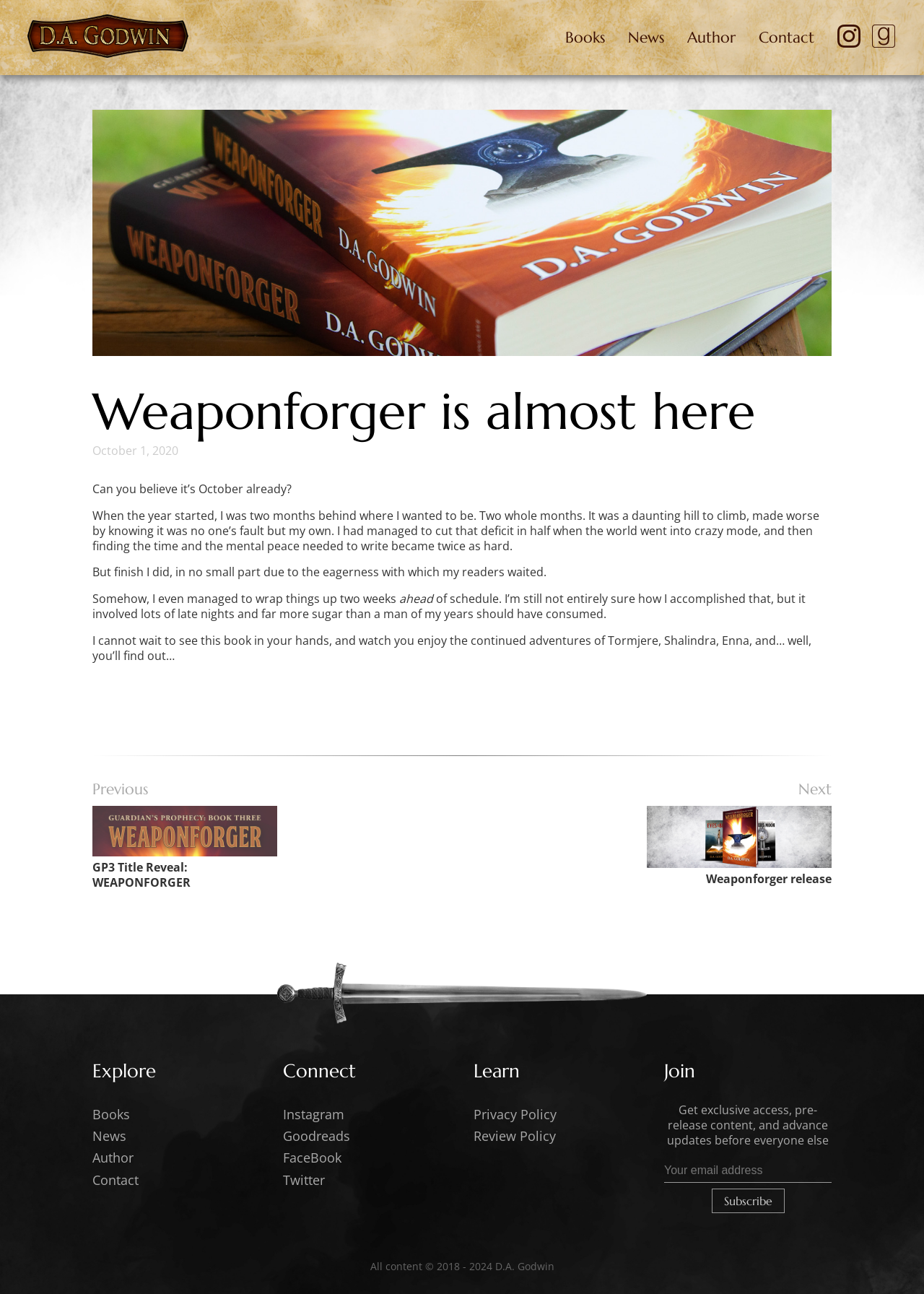Show the bounding box coordinates of the element that should be clicked to complete the task: "Click the 'News' link".

[0.68, 0.021, 0.719, 0.037]